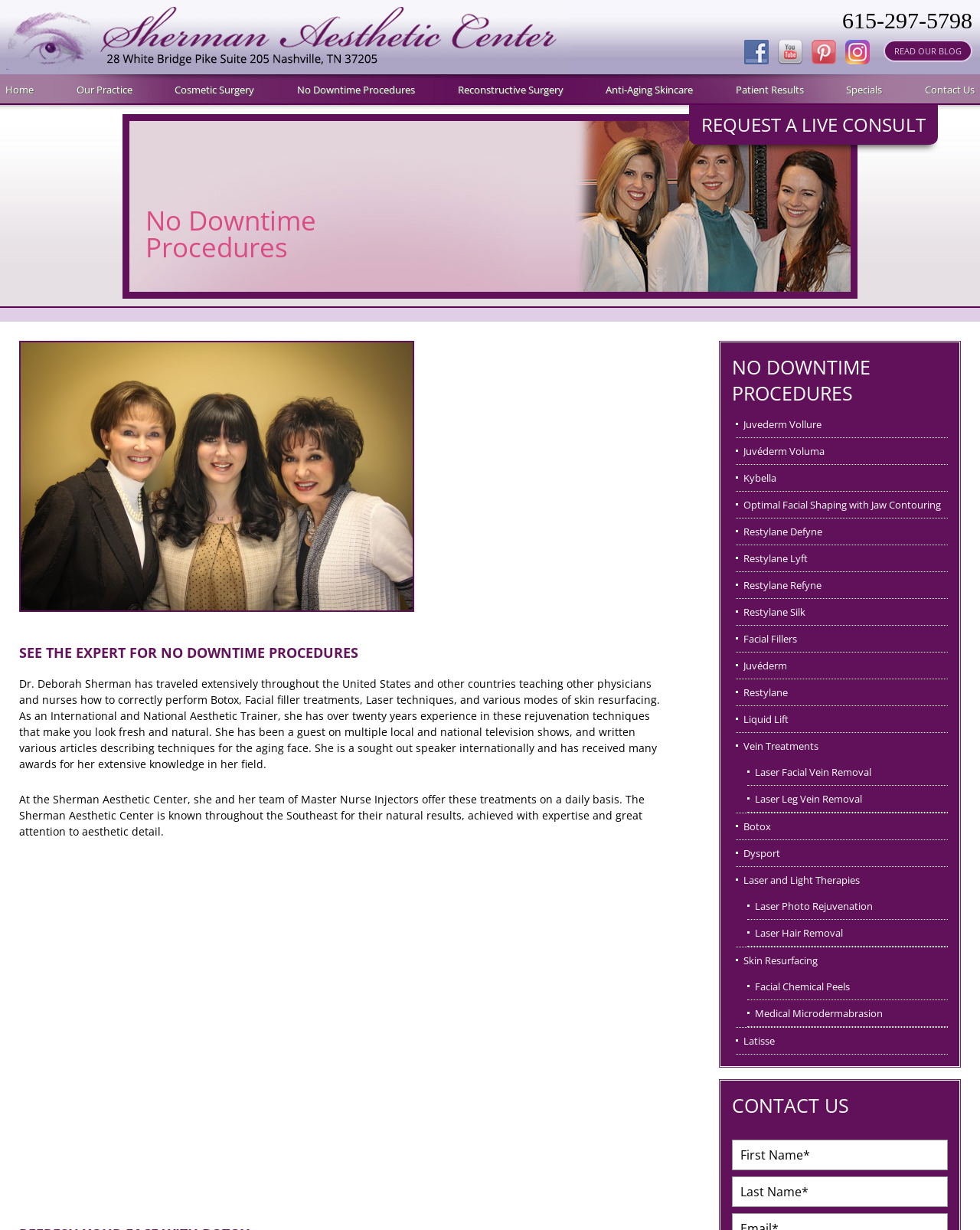Provide the bounding box for the UI element matching this description: "Laser and Light Therapies".

[0.759, 0.705, 0.967, 0.726]